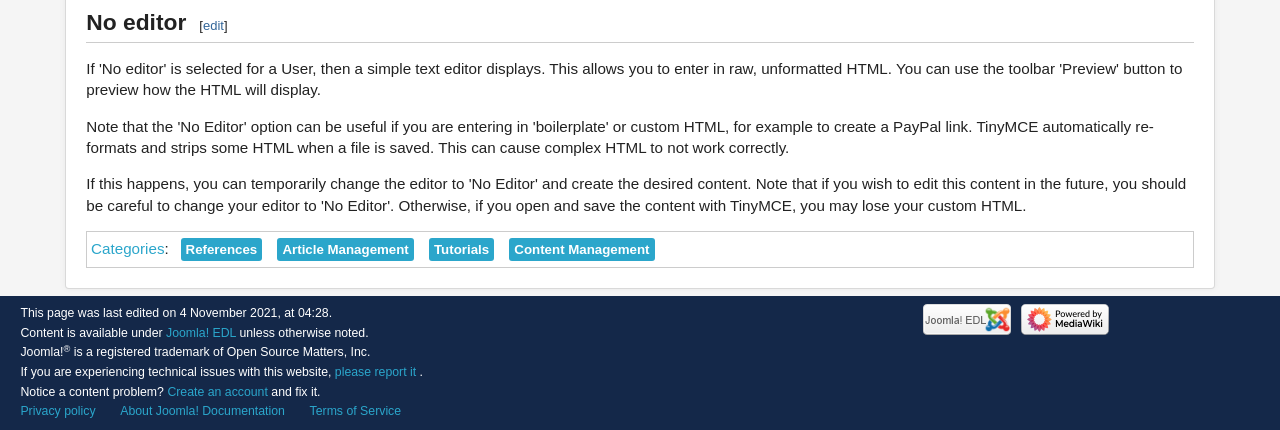What is the last edited date of this page?
Please describe in detail the information shown in the image to answer the question.

The answer can be found at the bottom of the page, where it says 'This page was last edited on 4 November 2021, at 04:28.'